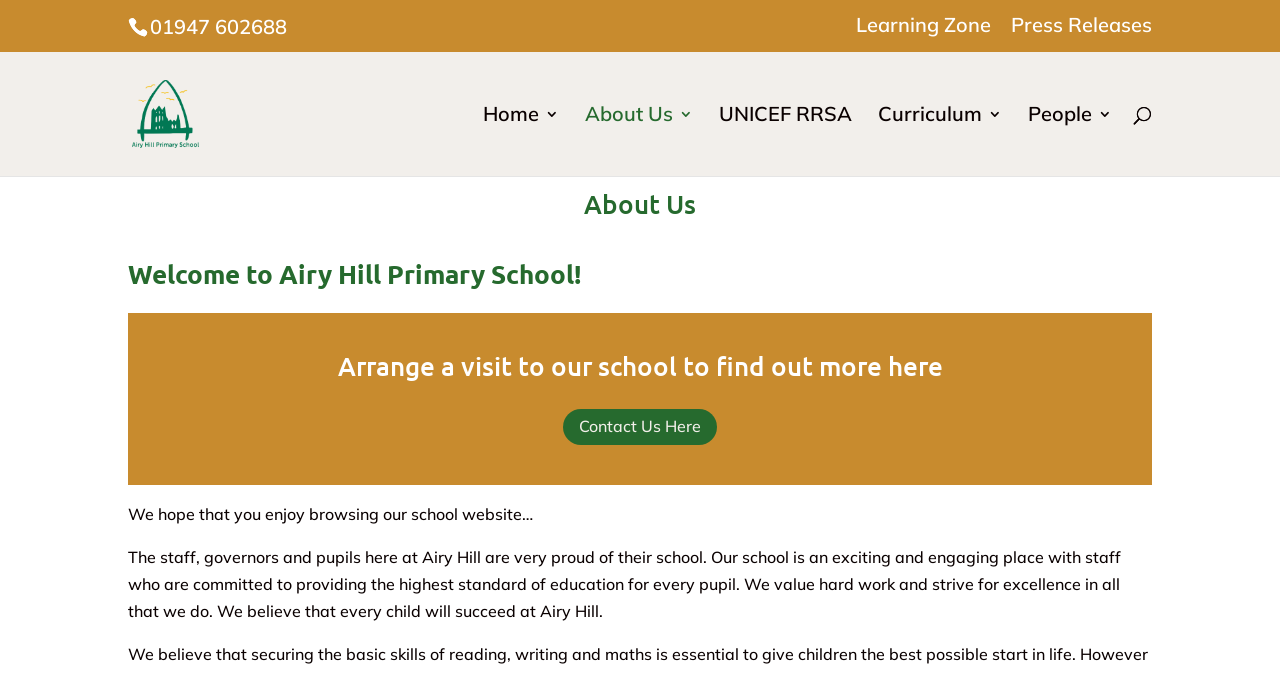Identify the bounding box coordinates of the region that needs to be clicked to carry out this instruction: "Visit the Learning Zone". Provide these coordinates as four float numbers ranging from 0 to 1, i.e., [left, top, right, bottom].

[0.669, 0.022, 0.774, 0.074]